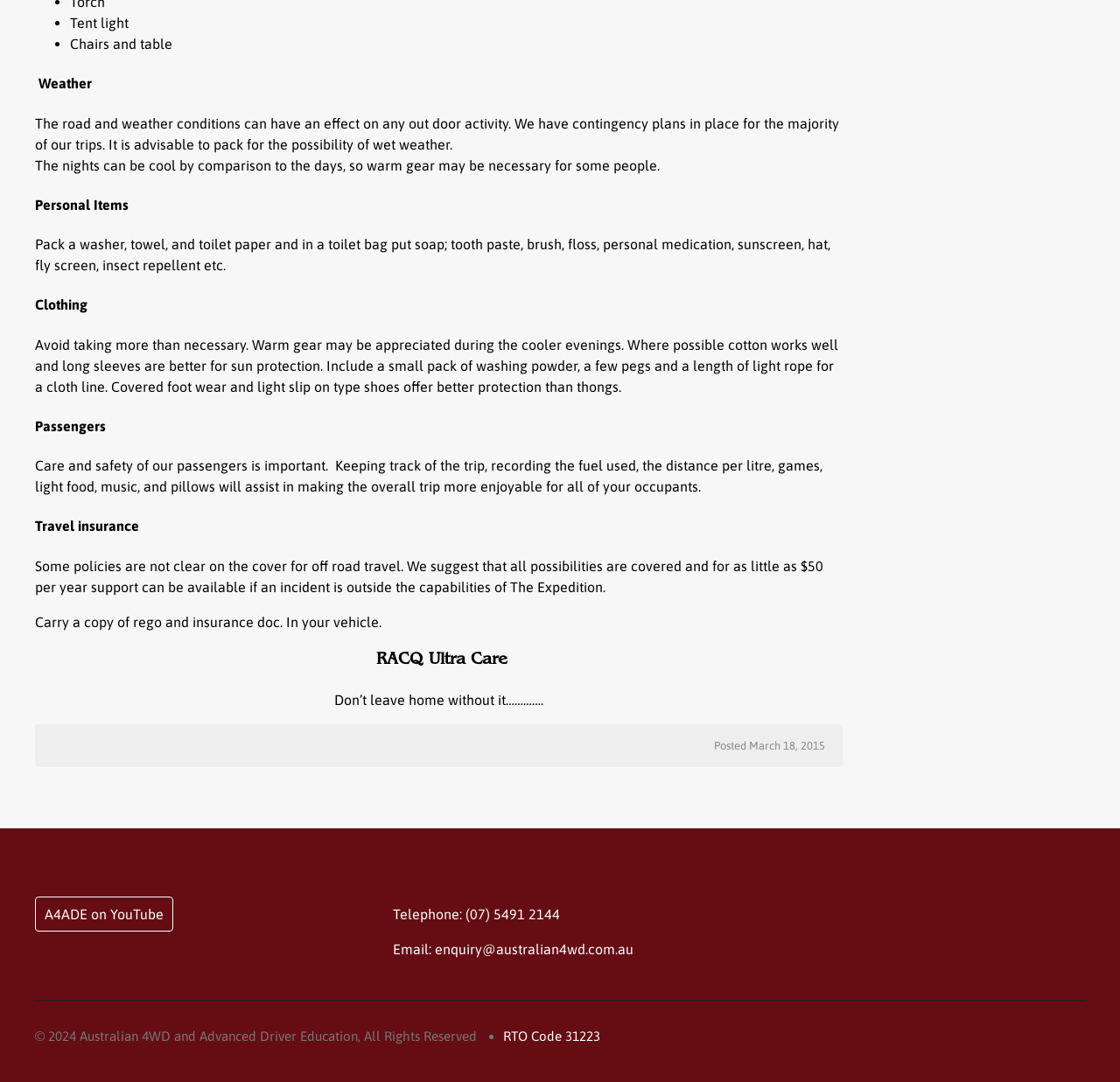Provide the bounding box coordinates for the UI element described in this sentence: "RTO Code 31223". The coordinates should be four float values between 0 and 1, i.e., [left, top, right, bottom].

[0.449, 0.951, 0.536, 0.965]